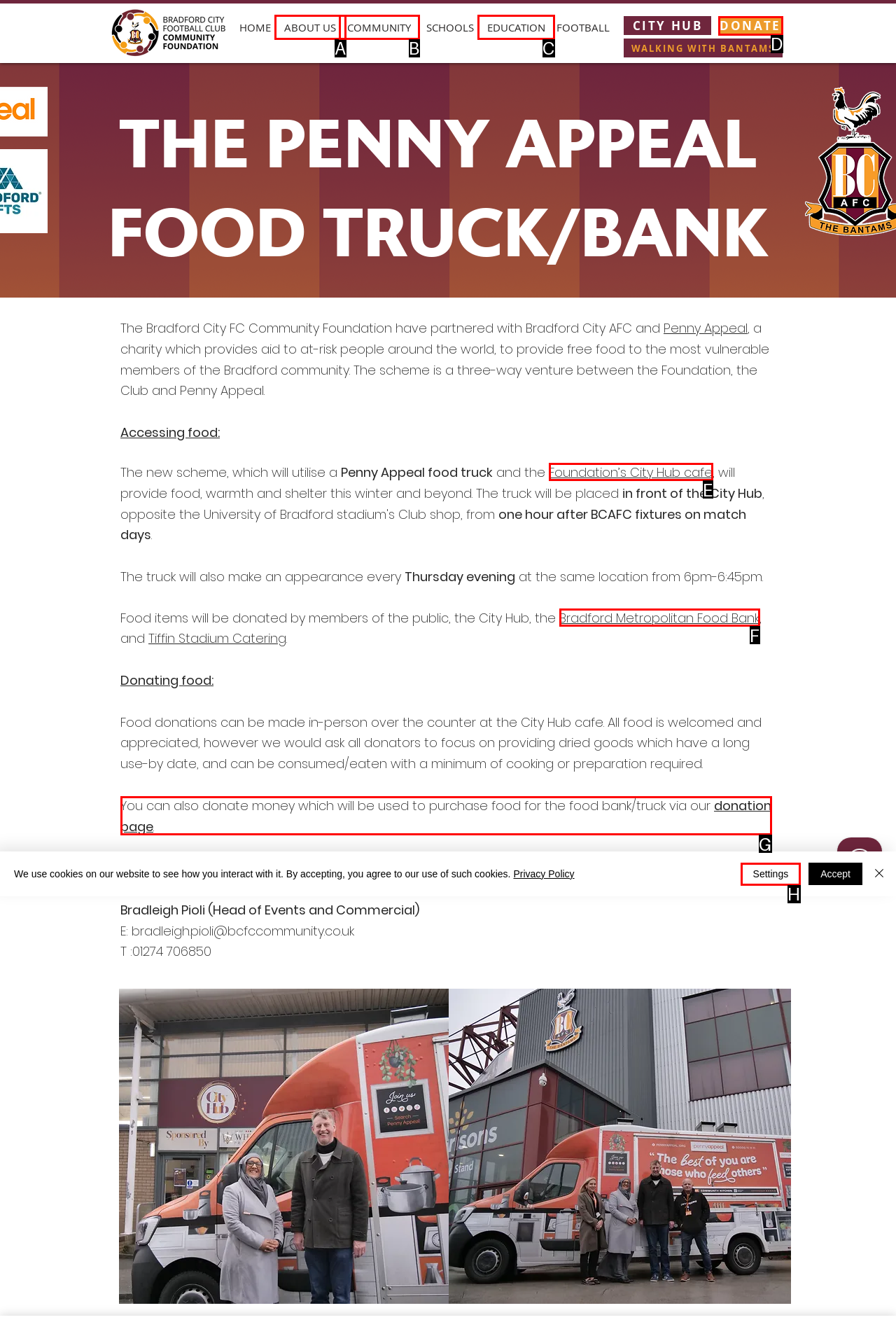From the options shown, which one fits the description: EDUCATION? Respond with the appropriate letter.

C